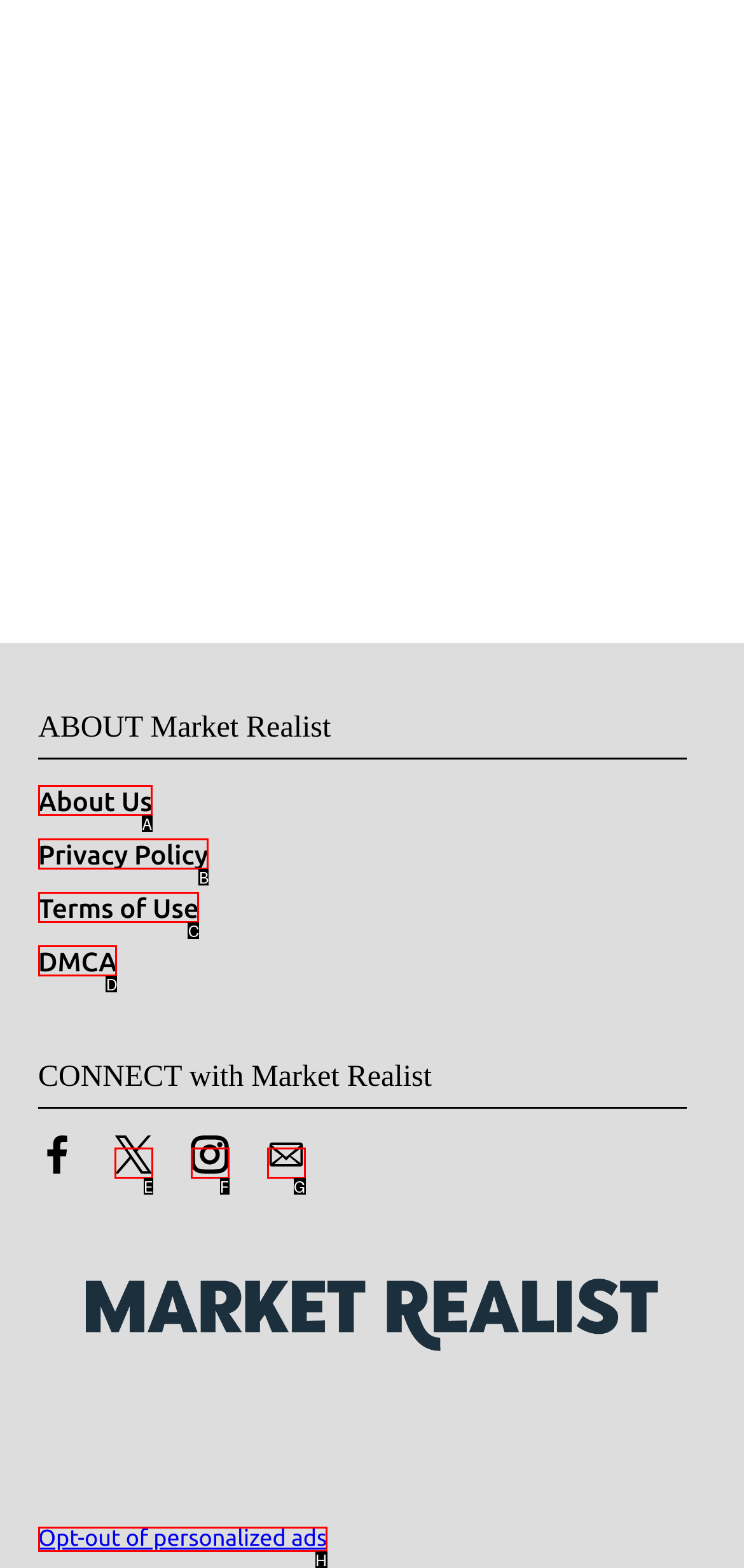Select the option that aligns with the description: Privacy Policy
Respond with the letter of the correct choice from the given options.

B